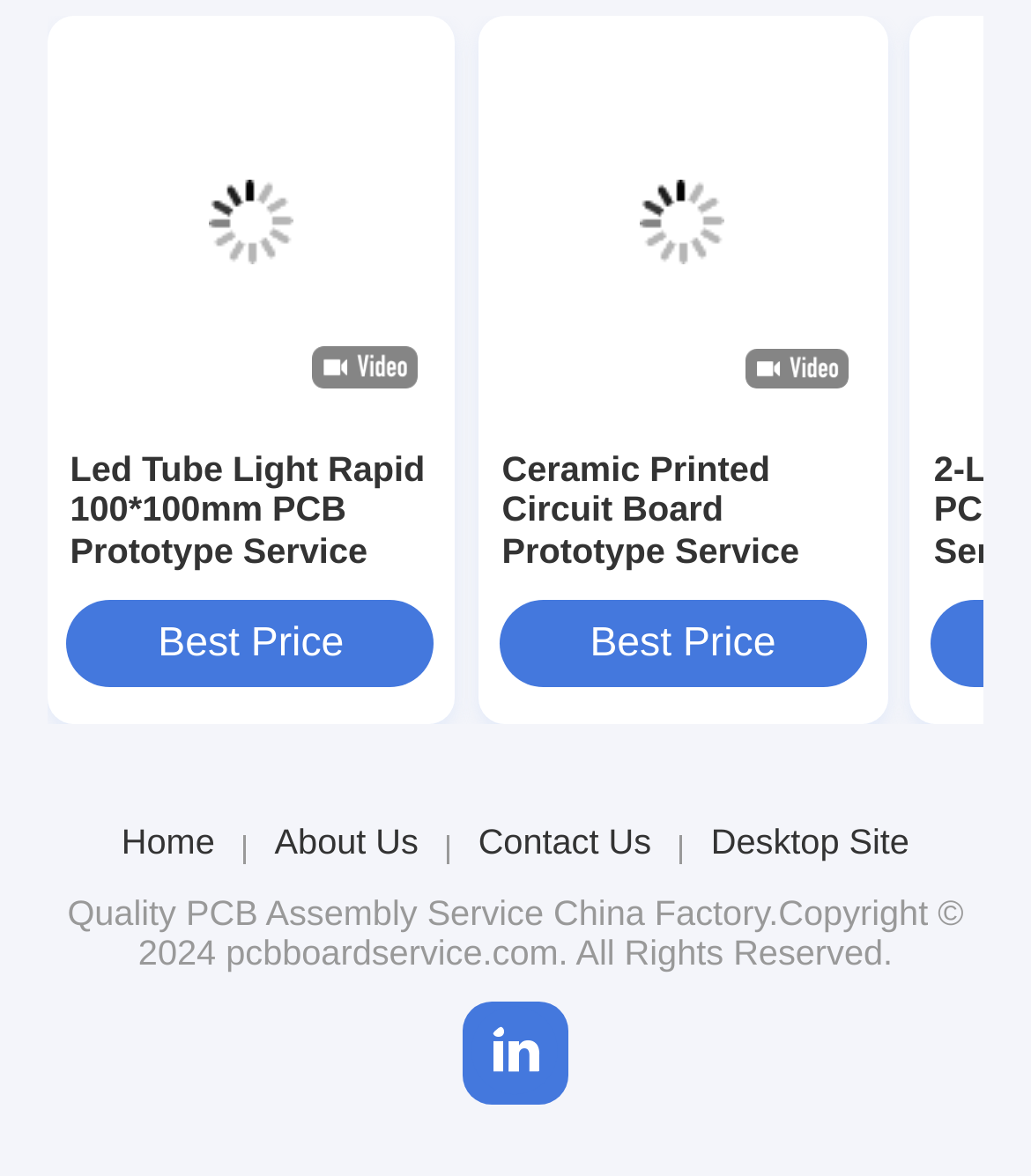How many navigation links are at the top of the page?
Please give a detailed and elaborate answer to the question.

I looked at the top of the page and found four navigation links: 'Home', 'About Us', 'Contact Us', and 'Desktop Site'. These links are likely used to navigate to different sections of the website.